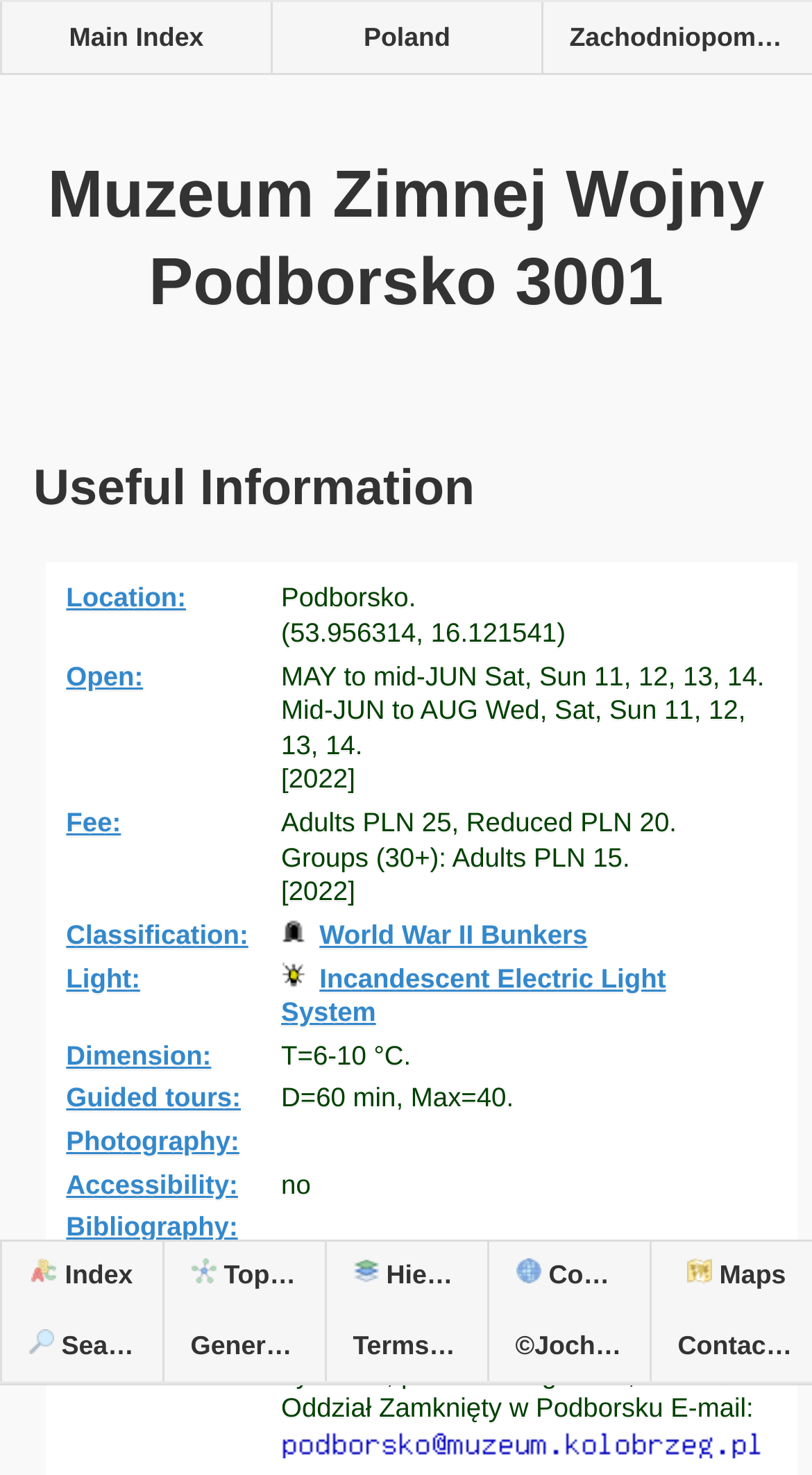Given the following UI element description: "Terms of Use", find the bounding box coordinates in the webpage screenshot.

[0.4, 0.889, 0.6, 0.936]